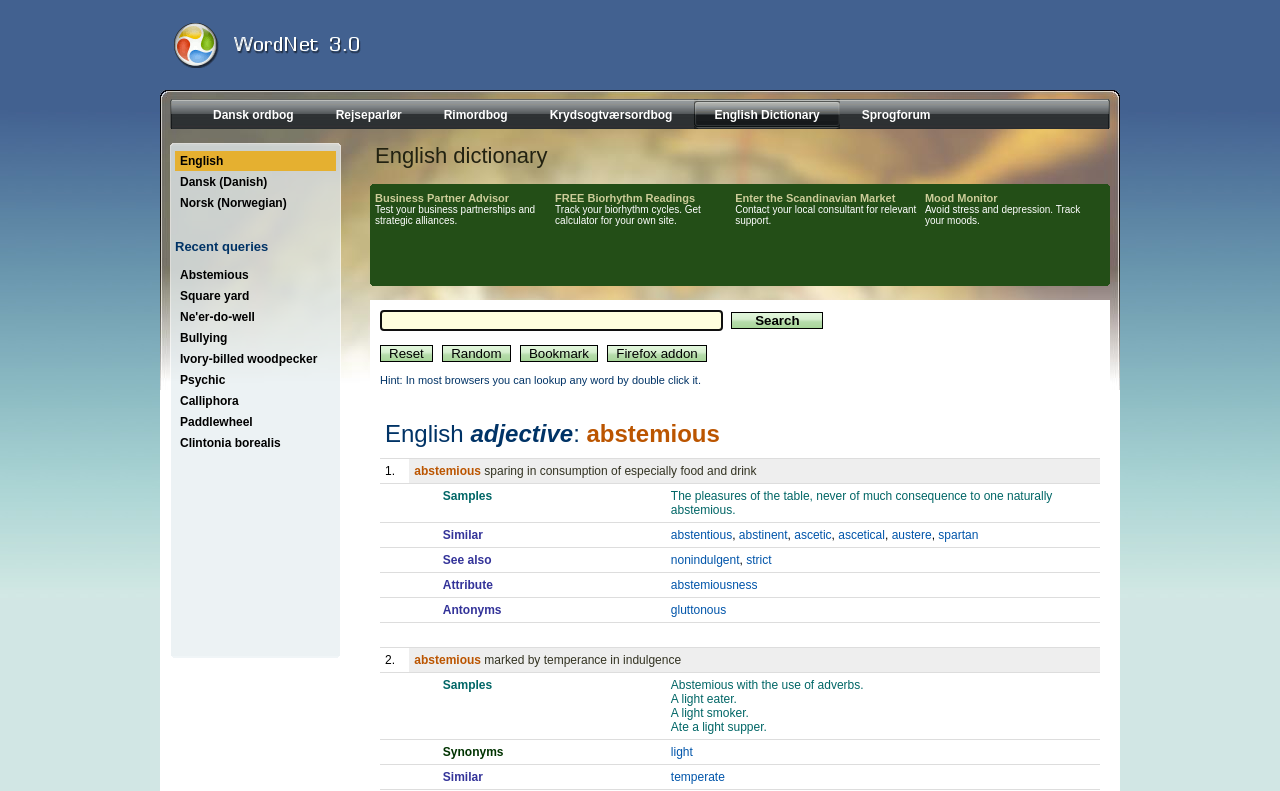Find and indicate the bounding box coordinates of the region you should select to follow the given instruction: "Get a random word".

[0.345, 0.436, 0.399, 0.458]